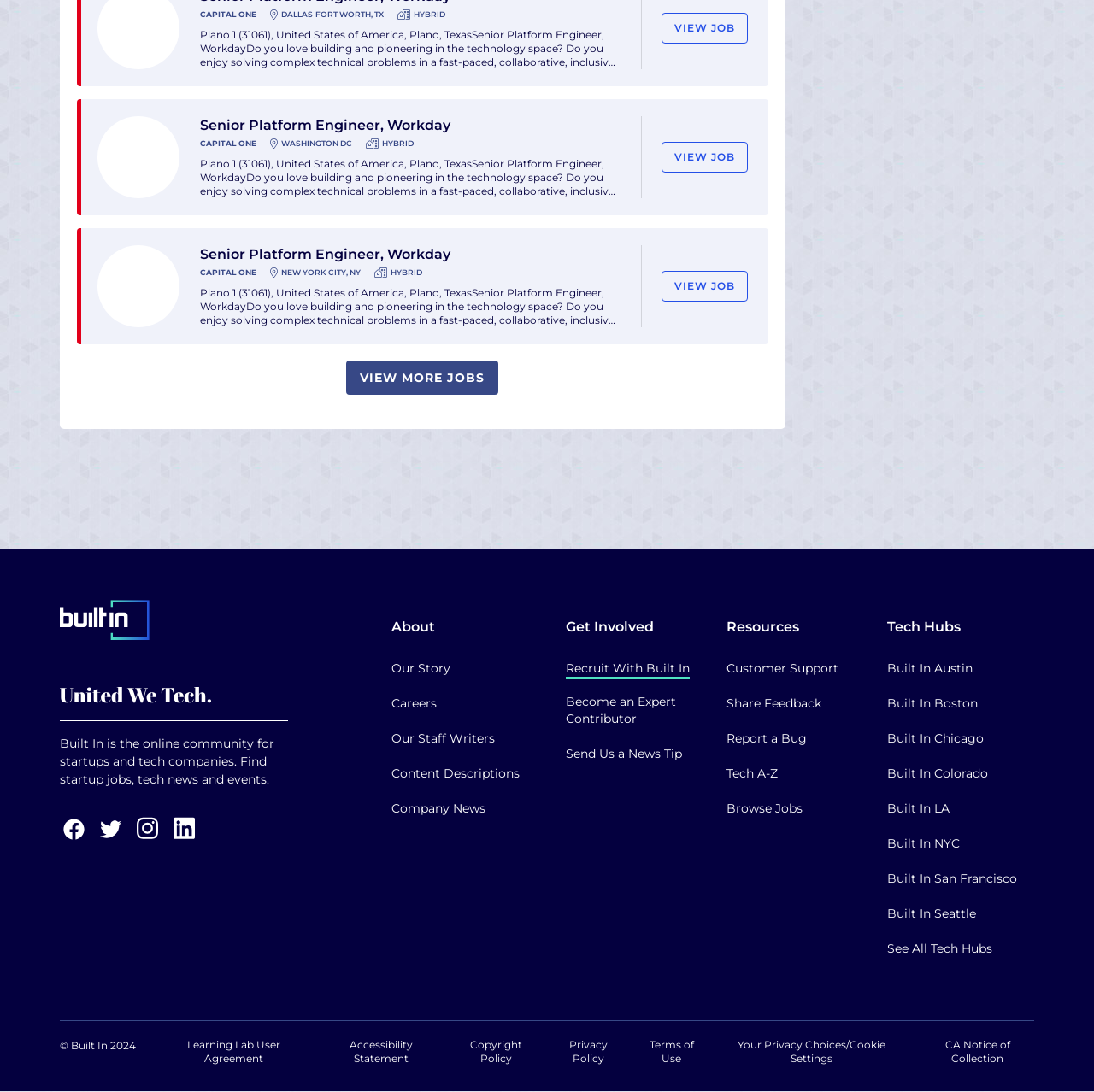Locate the bounding box coordinates of the element that should be clicked to fulfill the instruction: "View more jobs".

[0.317, 0.33, 0.456, 0.362]